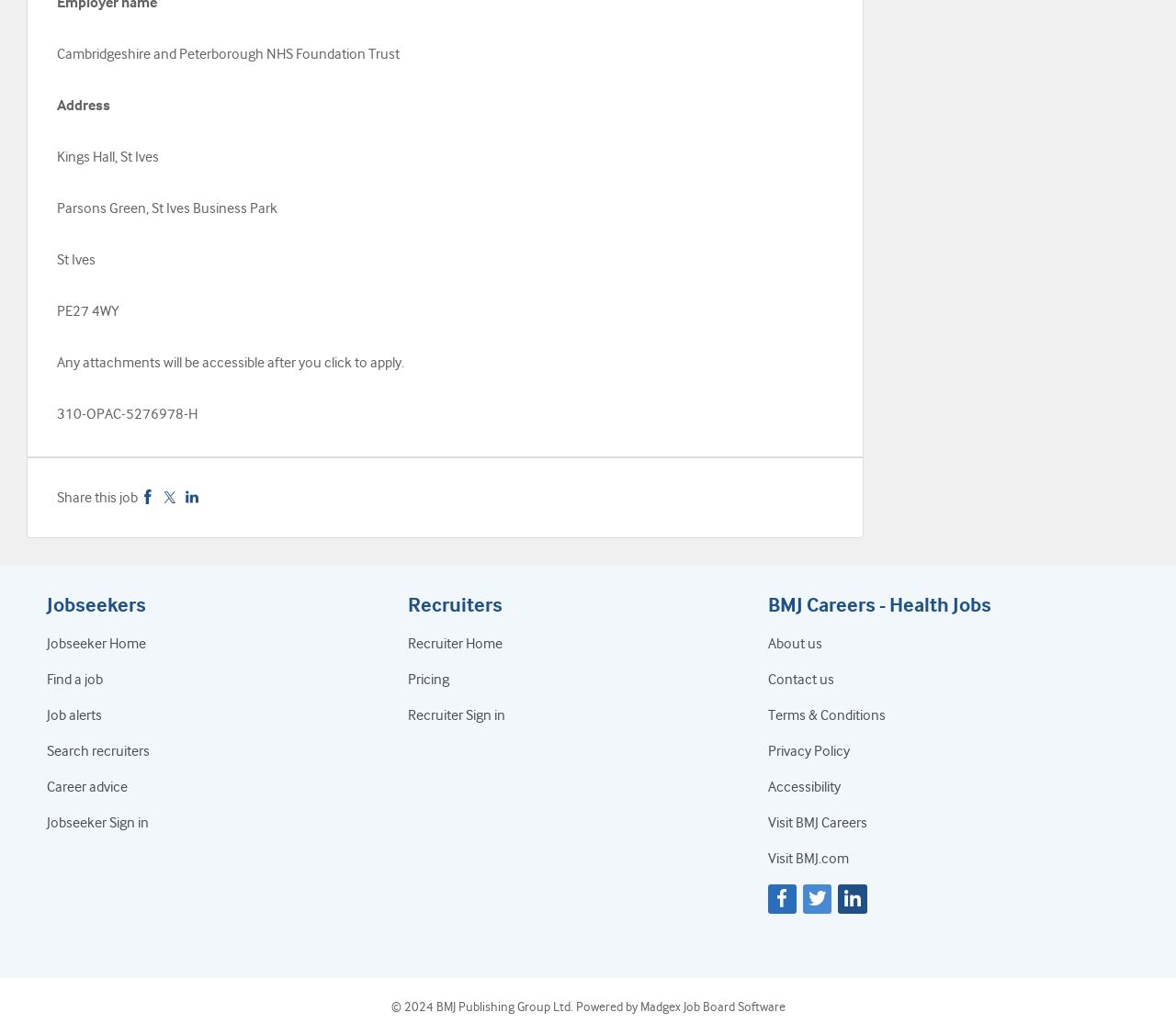What is the job reference number?
Utilize the image to construct a detailed and well-explained answer.

I found the answer by looking at the StaticText element with the text '310-OPAC-5276978-H' below the address information.